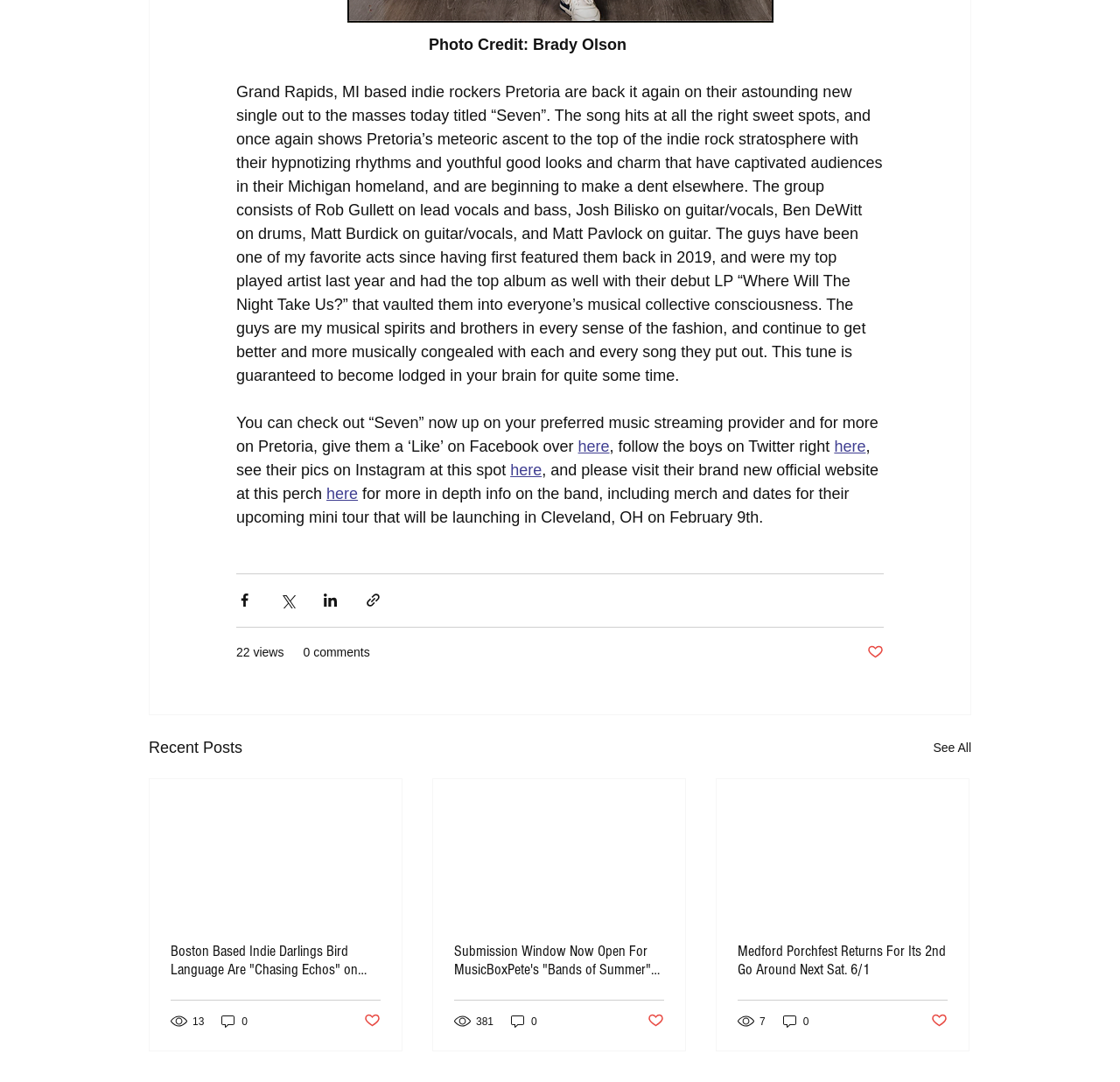Please specify the bounding box coordinates of the clickable region necessary for completing the following instruction: "Check out Pretoria's new single 'Seven'". The coordinates must consist of four float numbers between 0 and 1, i.e., [left, top, right, bottom].

[0.211, 0.383, 0.788, 0.421]